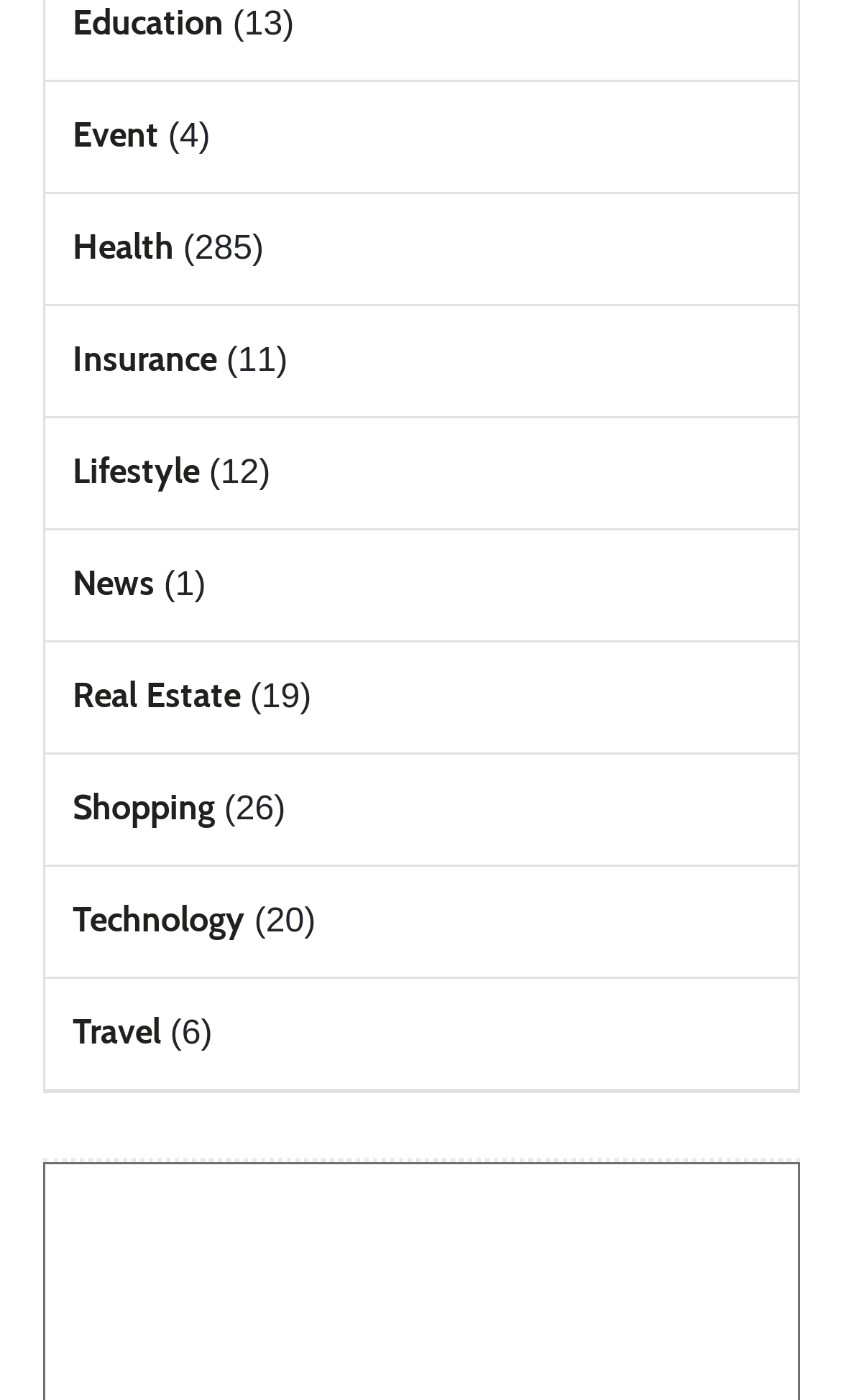Provide the bounding box coordinates of the area you need to click to execute the following instruction: "Load more entries".

None